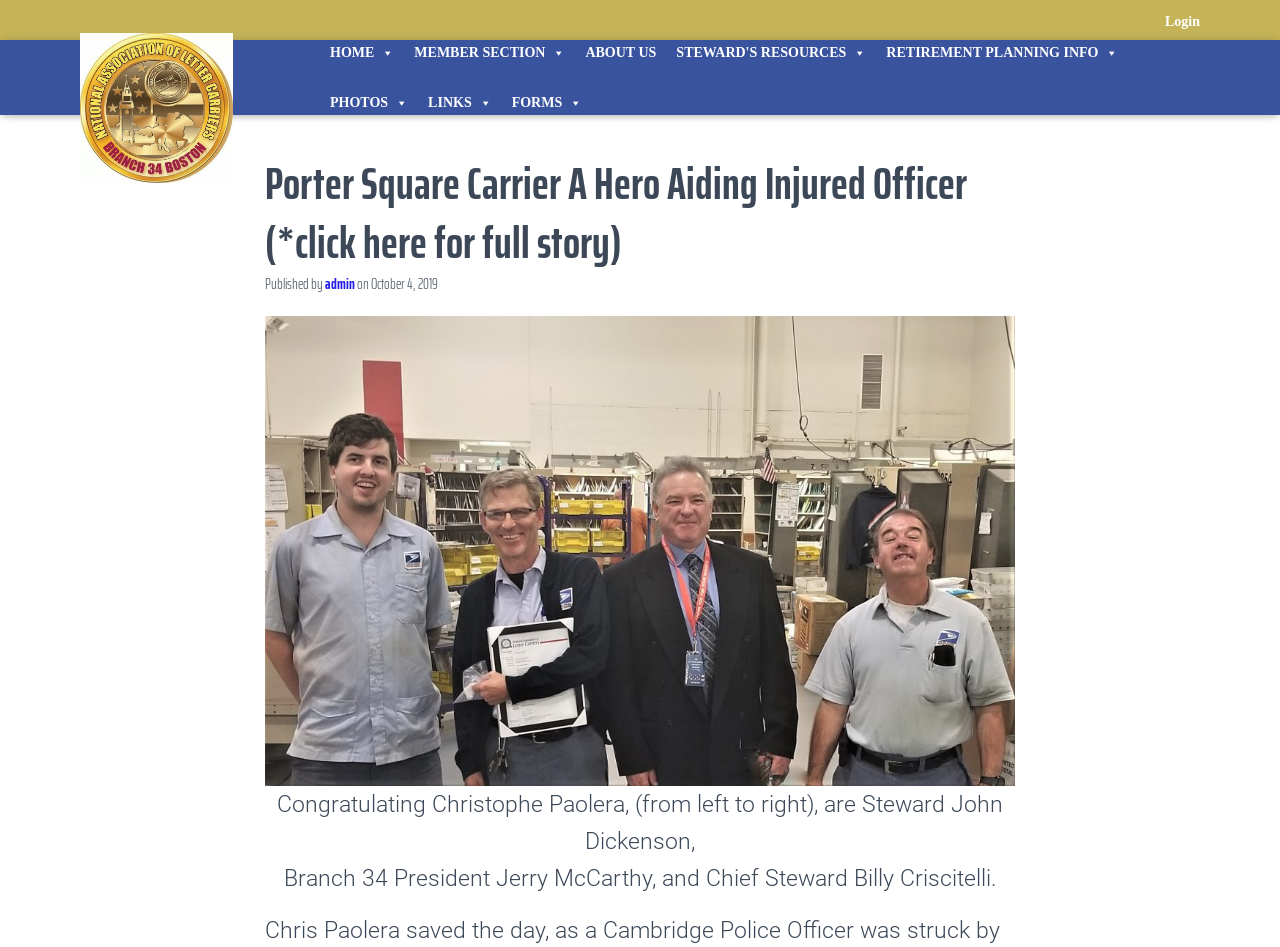Please analyze the image and give a detailed answer to the question:
What is the role of Billy Criscitelli?

The answer can be found in the paragraph of text that starts with 'Congratulating Christophe Paolera...'. It is mentioned that Chief Steward Billy Criscitelli is one of the people congratulating Christophe Paolera.